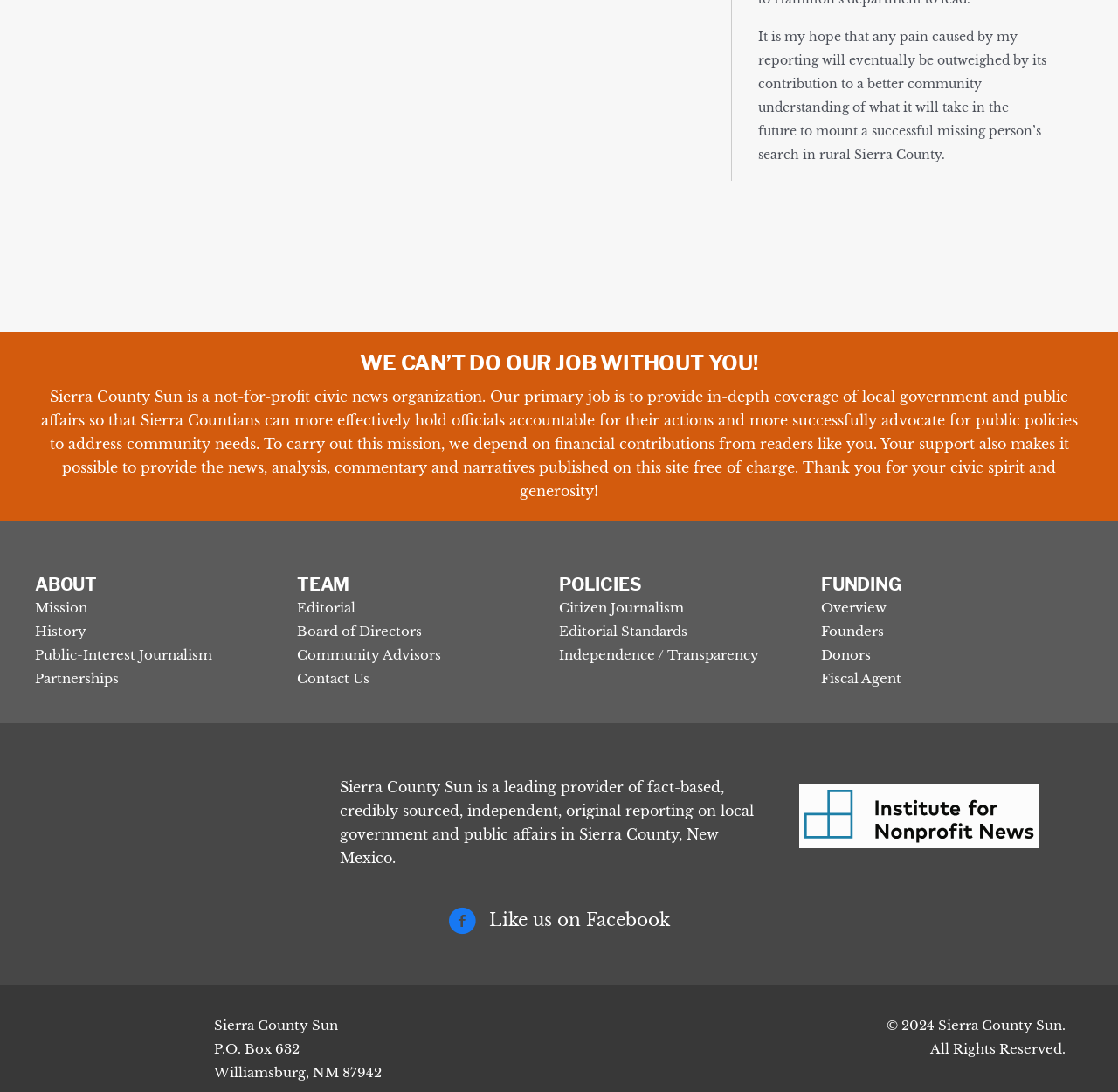What is the location of Sierra County Sun?
Respond with a short answer, either a single word or a phrase, based on the image.

Williamsburg, NM 87942